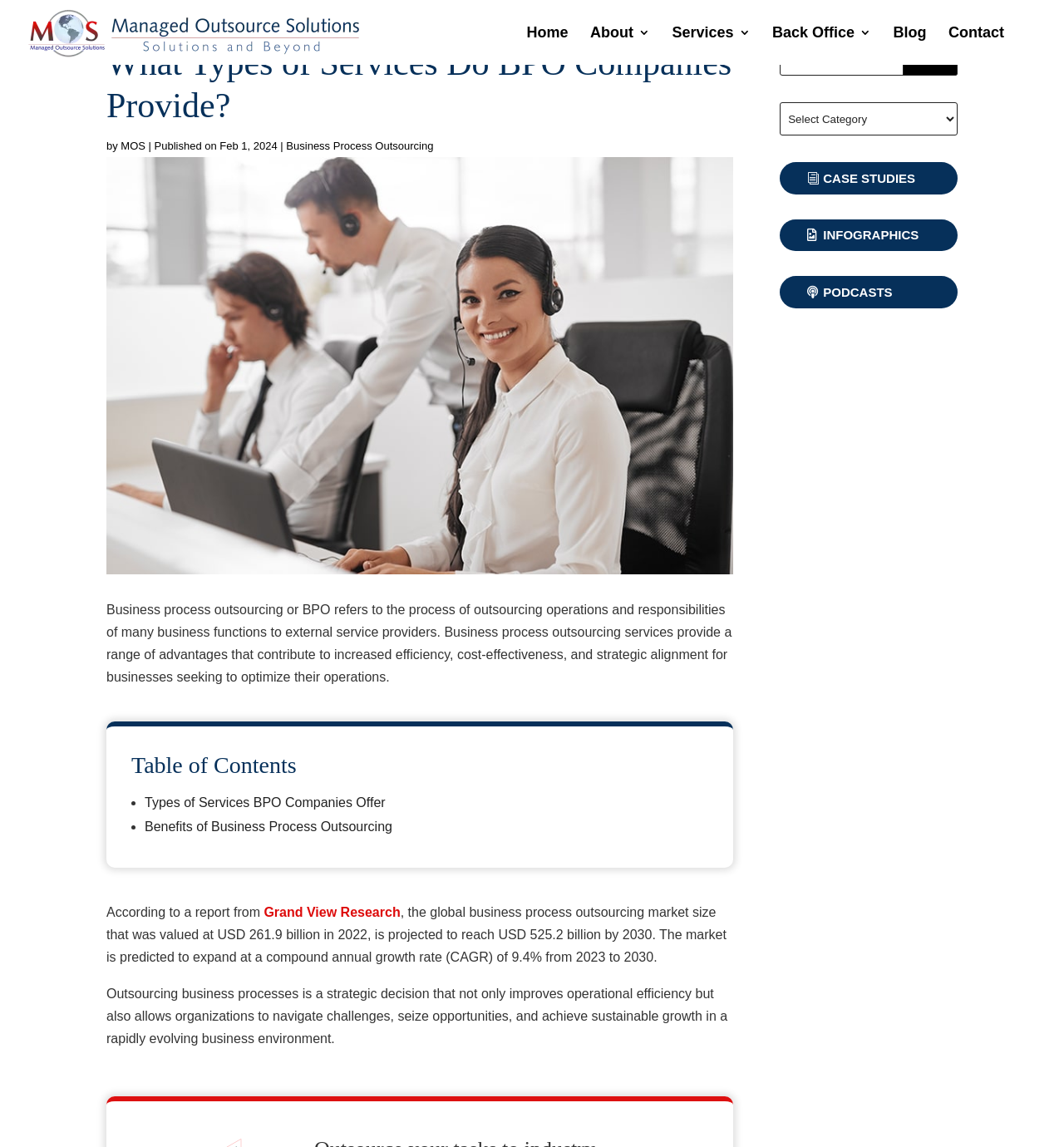Please provide a comprehensive response to the question below by analyzing the image: 
What is the purpose of the 'Table of Contents' section?

The 'Table of Contents' section on the webpage provides links to different sections of the webpage, such as 'Types of Services BPO Companies Offer' and 'Benefits of Business Process Outsourcing'. This suggests that the purpose of this section is to help users navigate the webpage and easily access the information they need.